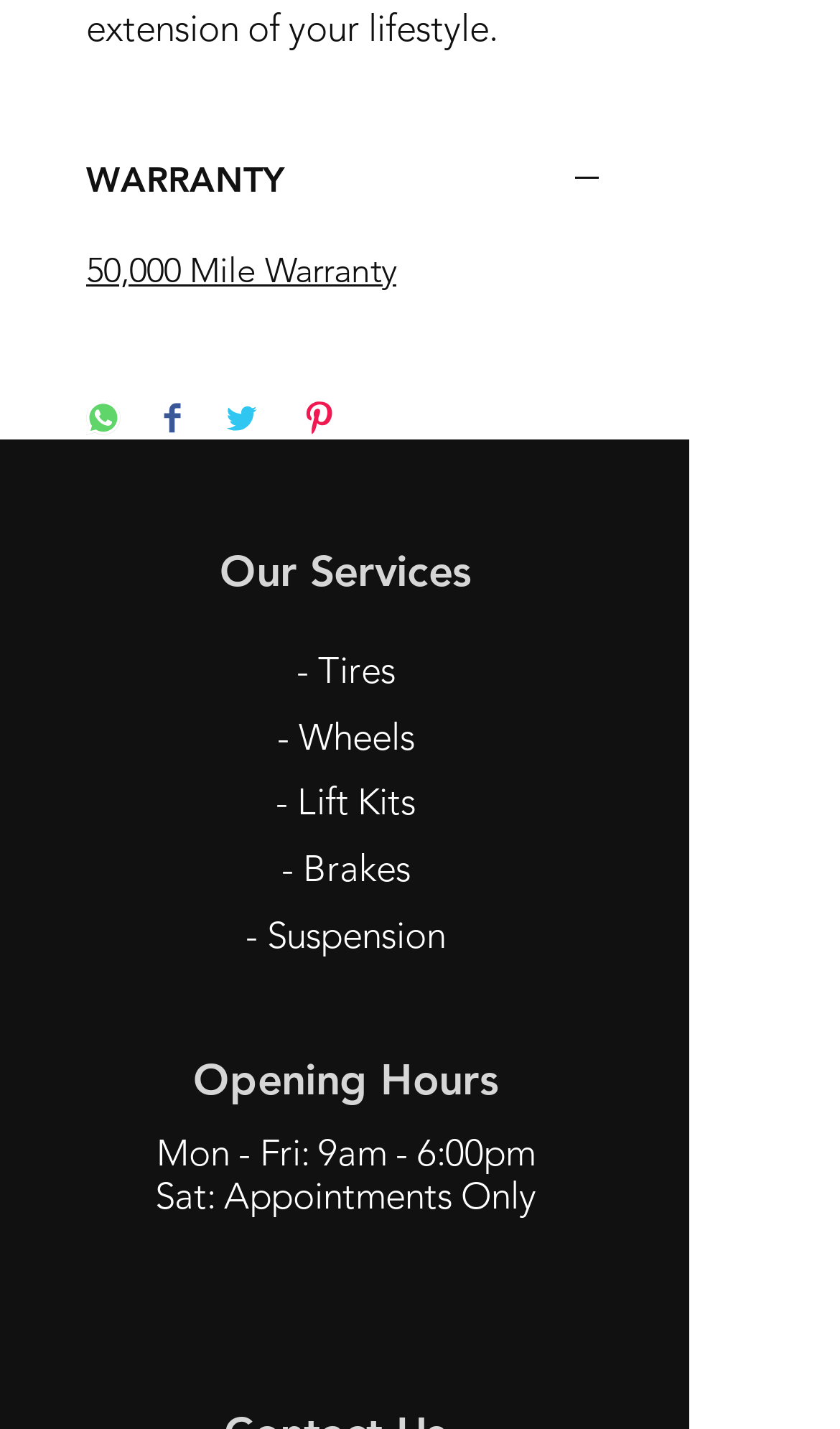Kindly respond to the following question with a single word or a brief phrase: 
What is the warranty offered?

50,000 Mile